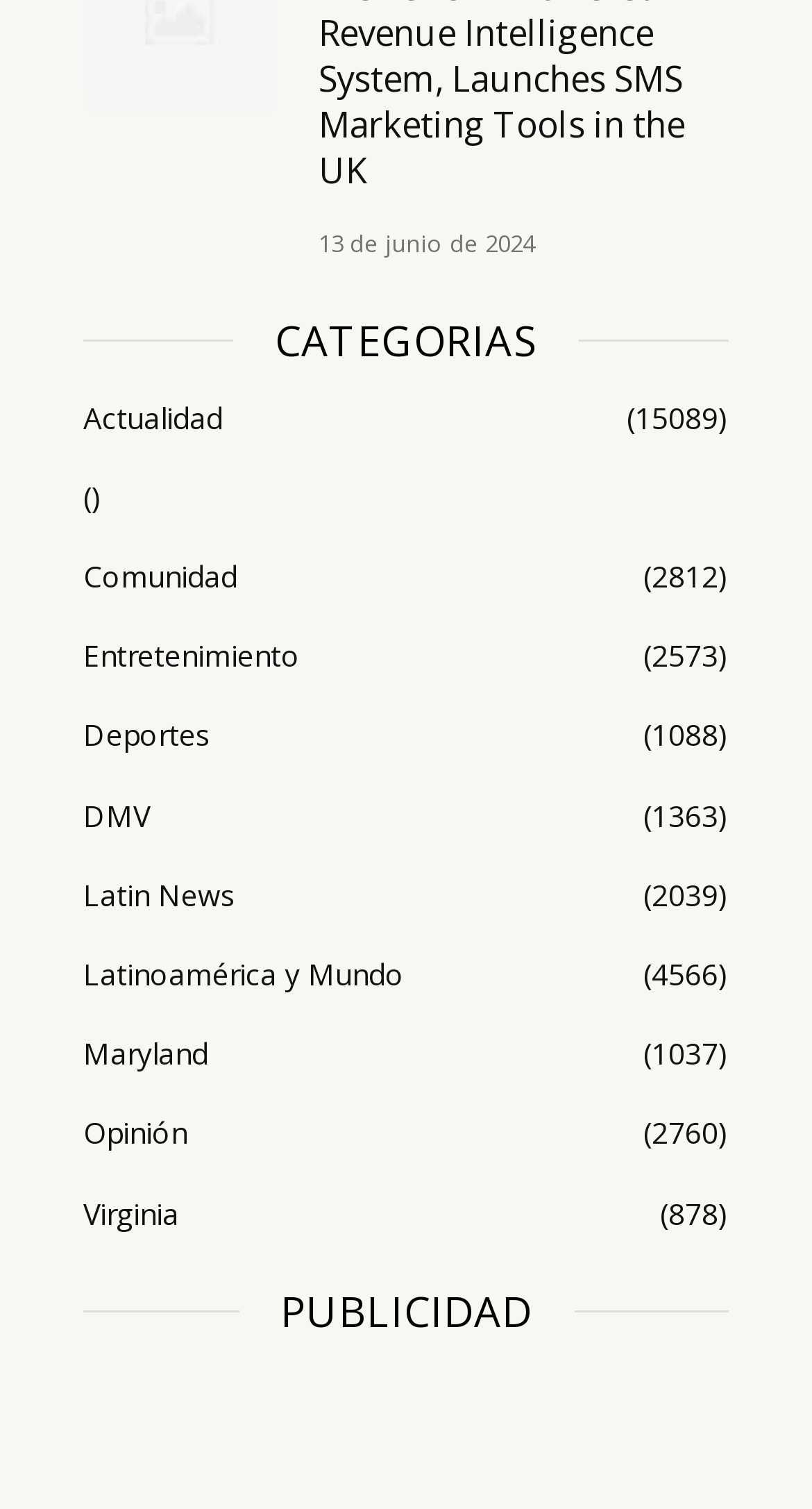Identify the bounding box of the UI element described as follows: "parent_node: Whackademia". Provide the coordinates as four float numbers in the range of 0 to 1 [left, top, right, bottom].

None